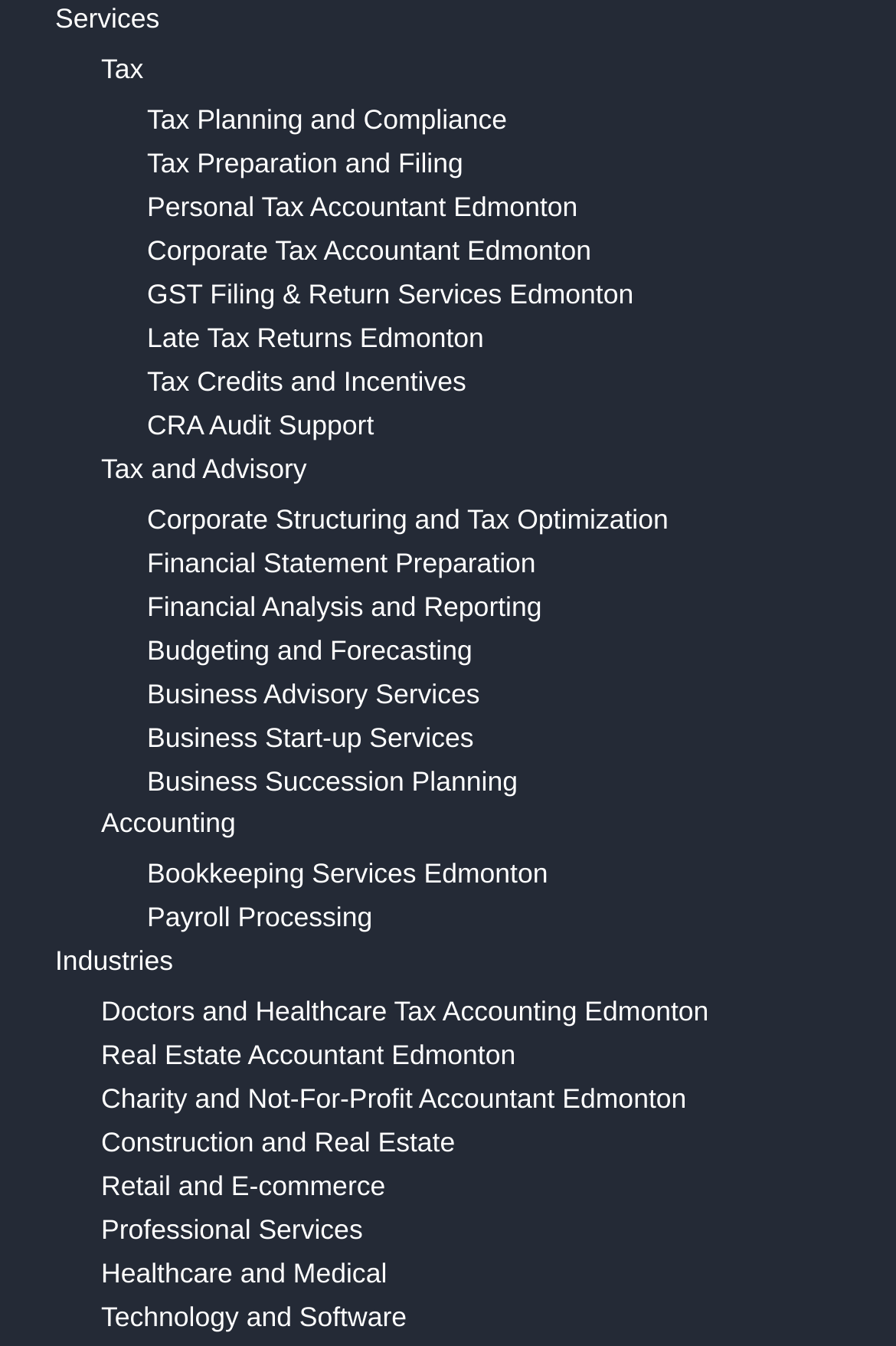Indicate the bounding box coordinates of the element that must be clicked to execute the instruction: "Check out Business Advisory Services". The coordinates should be given as four float numbers between 0 and 1, i.e., [left, top, right, bottom].

[0.164, 0.503, 0.535, 0.527]